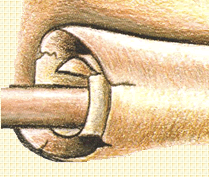What is the shape of the structure's interior?
Please provide a comprehensive answer to the question based on the webpage screenshot.

The caption states that the structure has a 'smooth, cylindrical interior', indicating that the inside of the structure is shaped like a cylinder.